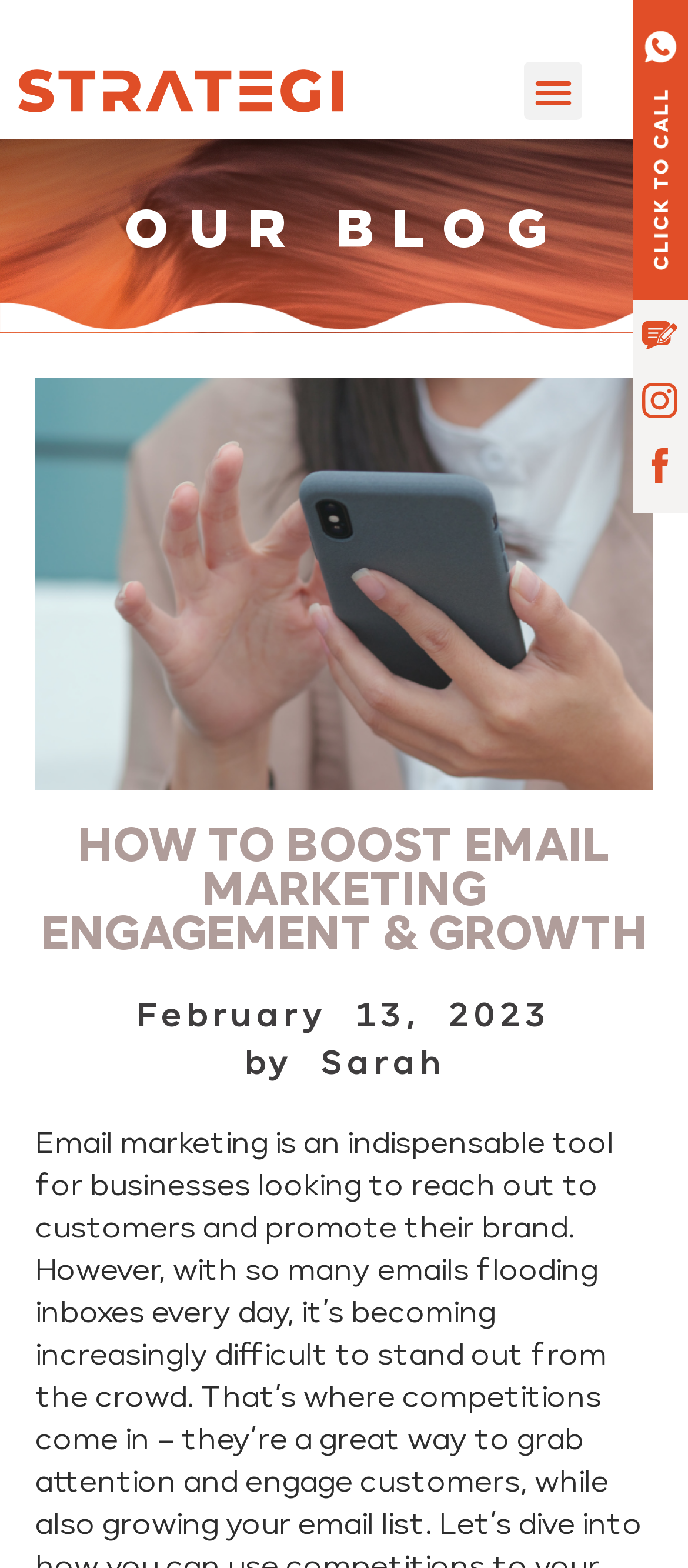Using the provided element description: "Menu", determine the bounding box coordinates of the corresponding UI element in the screenshot.

[0.762, 0.039, 0.846, 0.077]